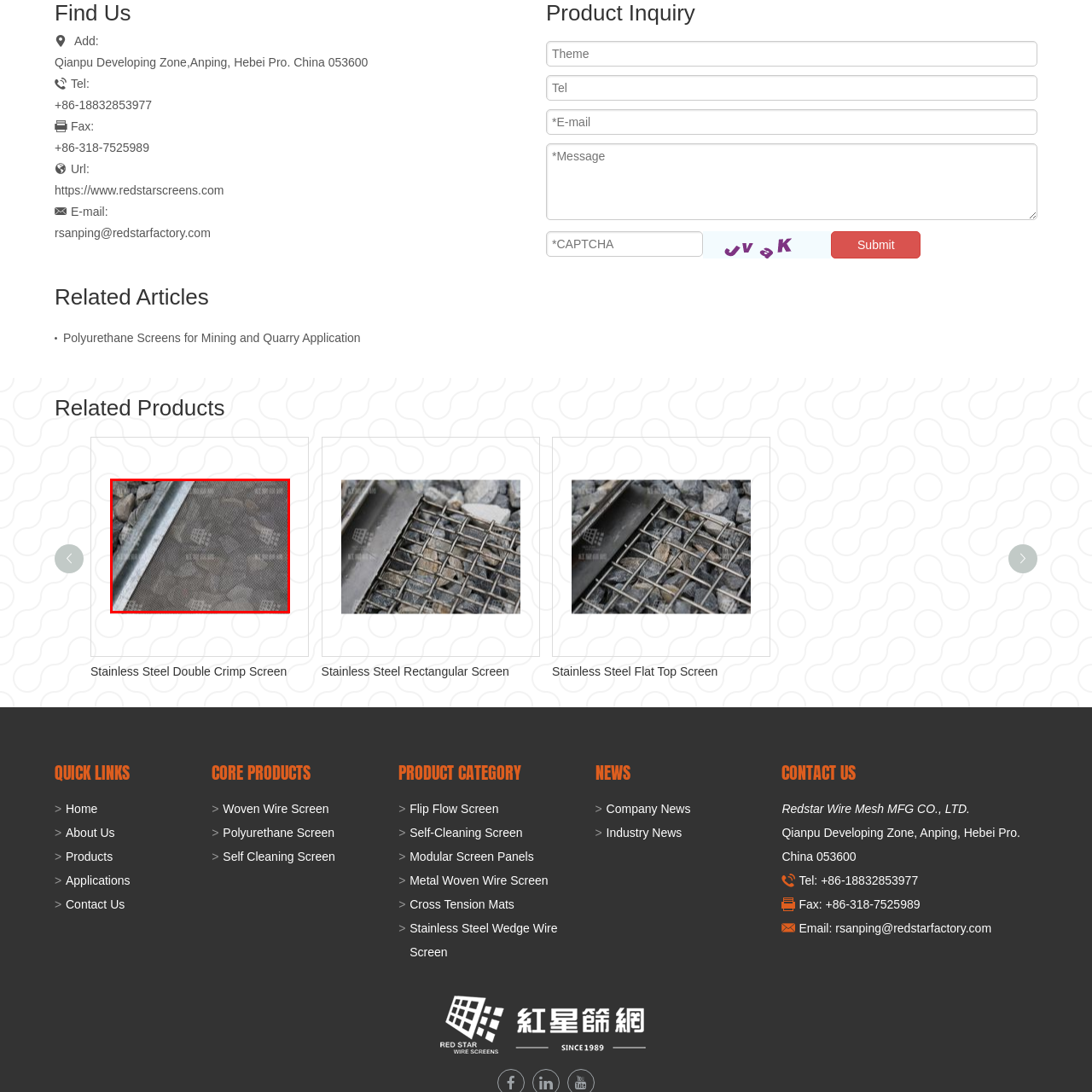What type of applications is the screen commonly used in?
Observe the image inside the red bounding box and give a concise answer using a single word or phrase.

Industrial applications